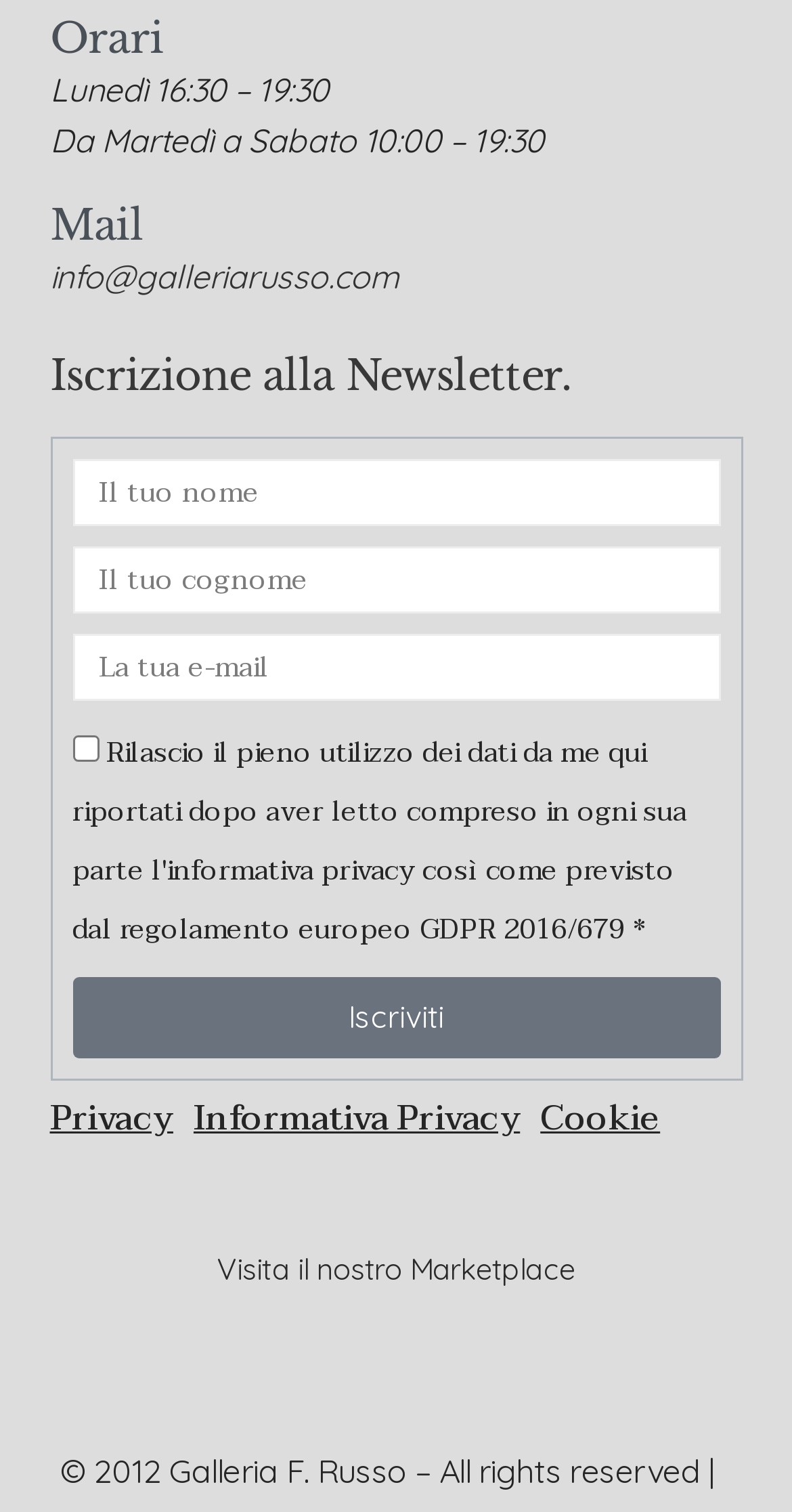Please specify the bounding box coordinates of the element that should be clicked to execute the given instruction: 'Visit the 'Privacy' page'. Ensure the coordinates are four float numbers between 0 and 1, expressed as [left, top, right, bottom].

[0.063, 0.72, 0.219, 0.759]